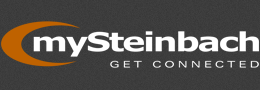Offer a detailed caption for the image presented.

The image features the logo of "mySteinbach," a local online news platform. The logo prominently displays the brand name "mySteinbach" alongside the tagline "GET CONNECTED." The design incorporates an orange circular symbol, symbolizing connectivity and community engagement. This branding signifies the platform's commitment to delivering news and updates relevant to the Steinbach area, reflecting its role as a key resource for local residents seeking information and connection within their community.